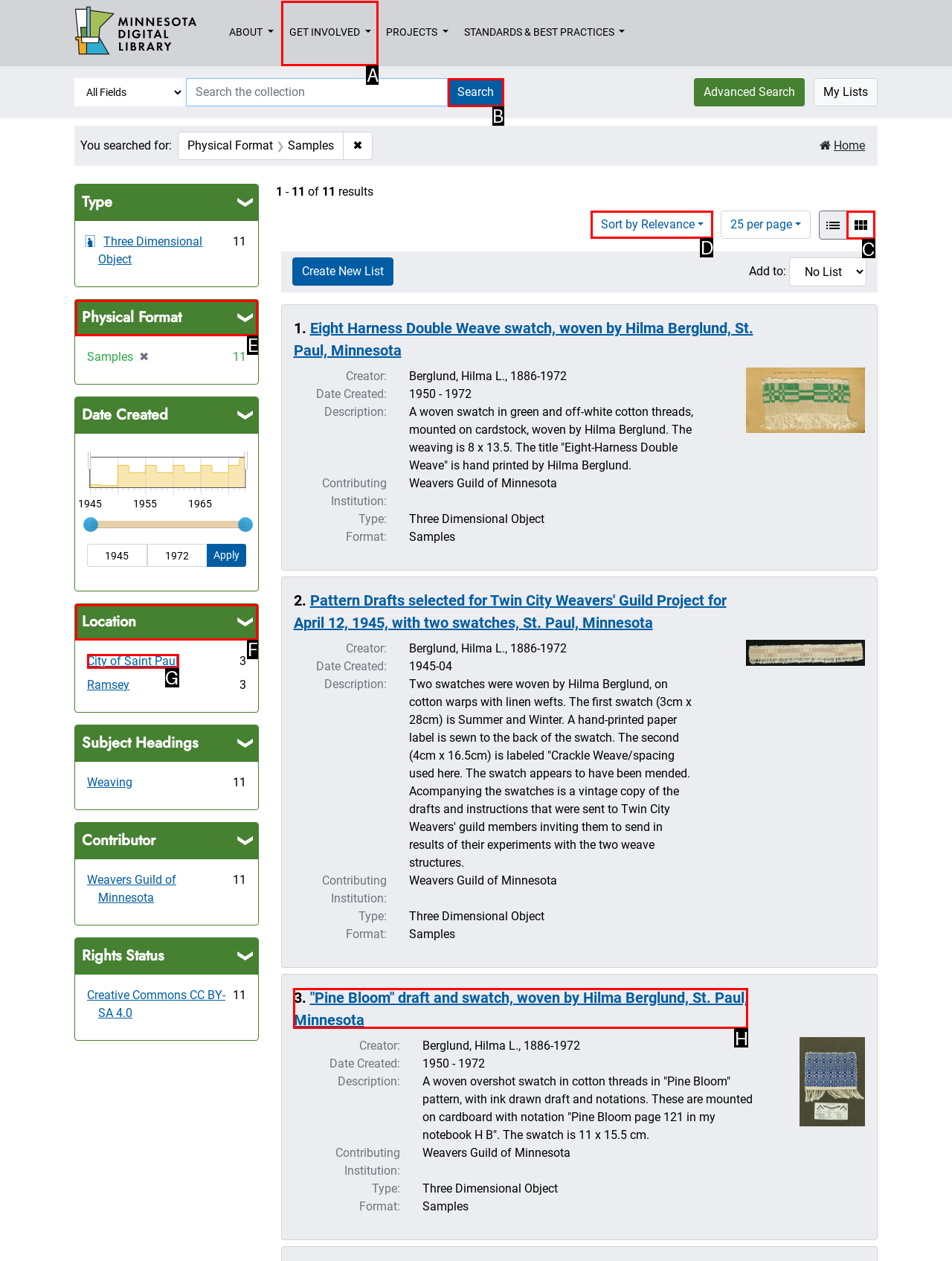Which lettered option should I select to achieve the task: Sort results by relevance according to the highlighted elements in the screenshot?

D